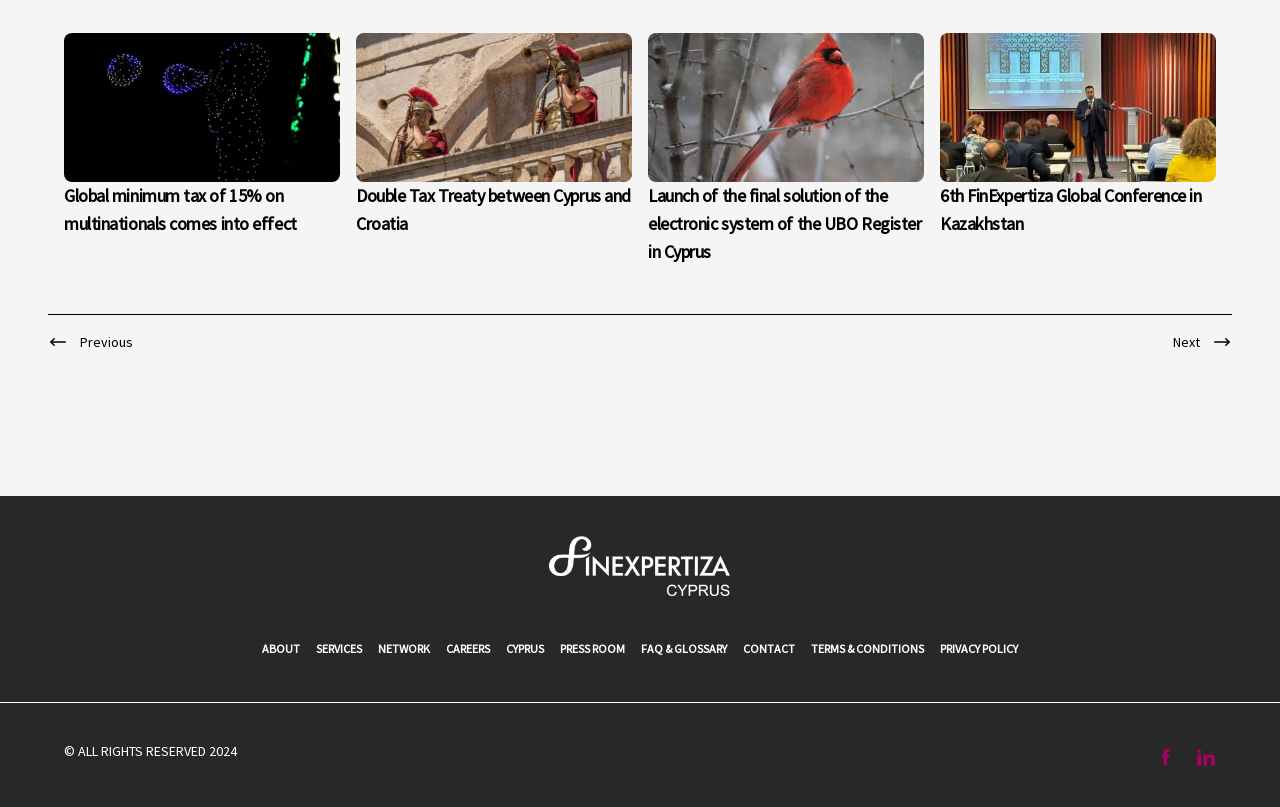Identify the bounding box of the HTML element described as: "TERMS & CONDITIONS".

[0.634, 0.794, 0.722, 0.813]